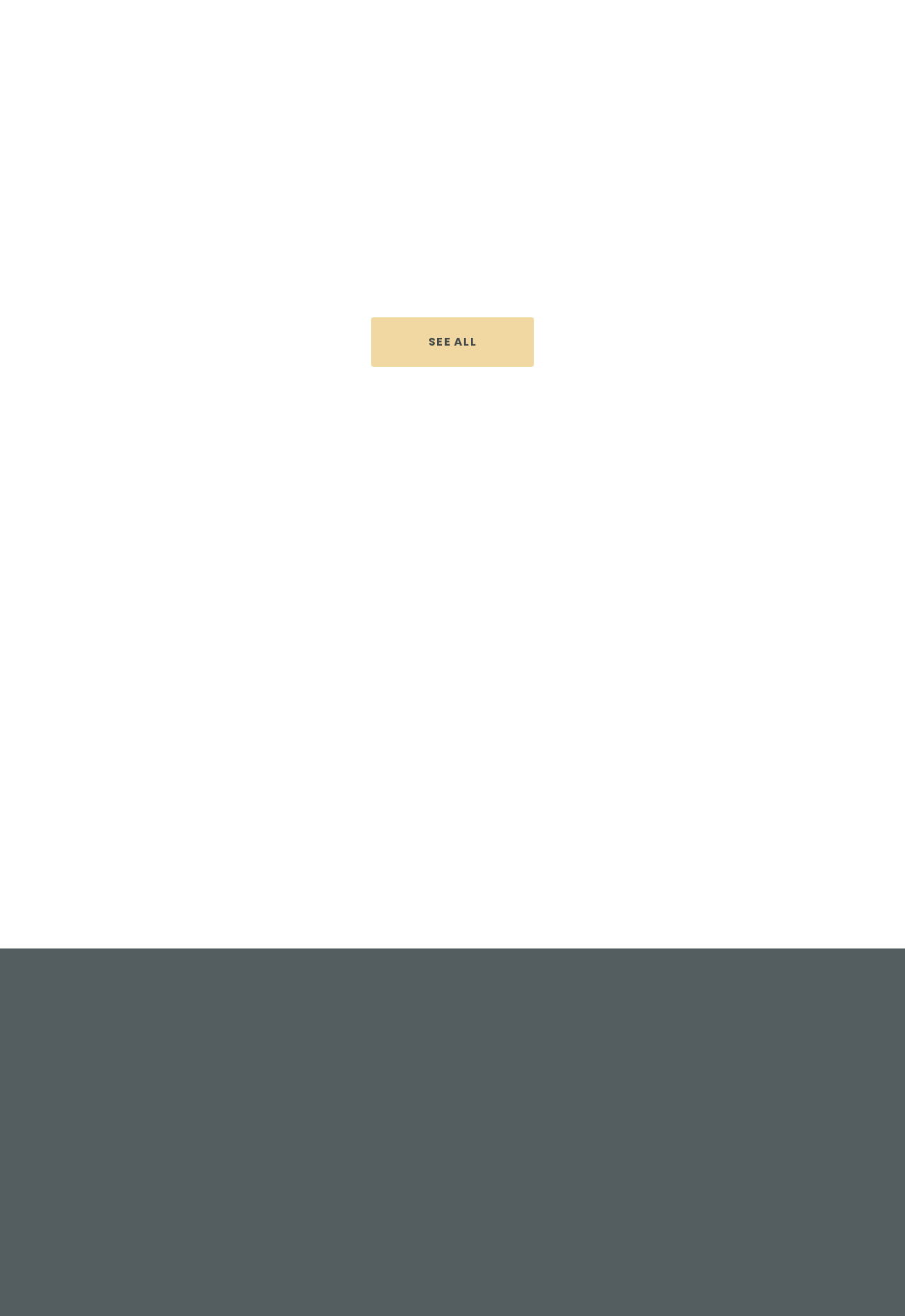Please specify the bounding box coordinates in the format (top-left x, top-left y, bottom-right x, bottom-right y), with all values as floating point numbers between 0 and 1. Identify the bounding box of the UI element described by: Gallery

[0.632, 0.839, 0.677, 0.85]